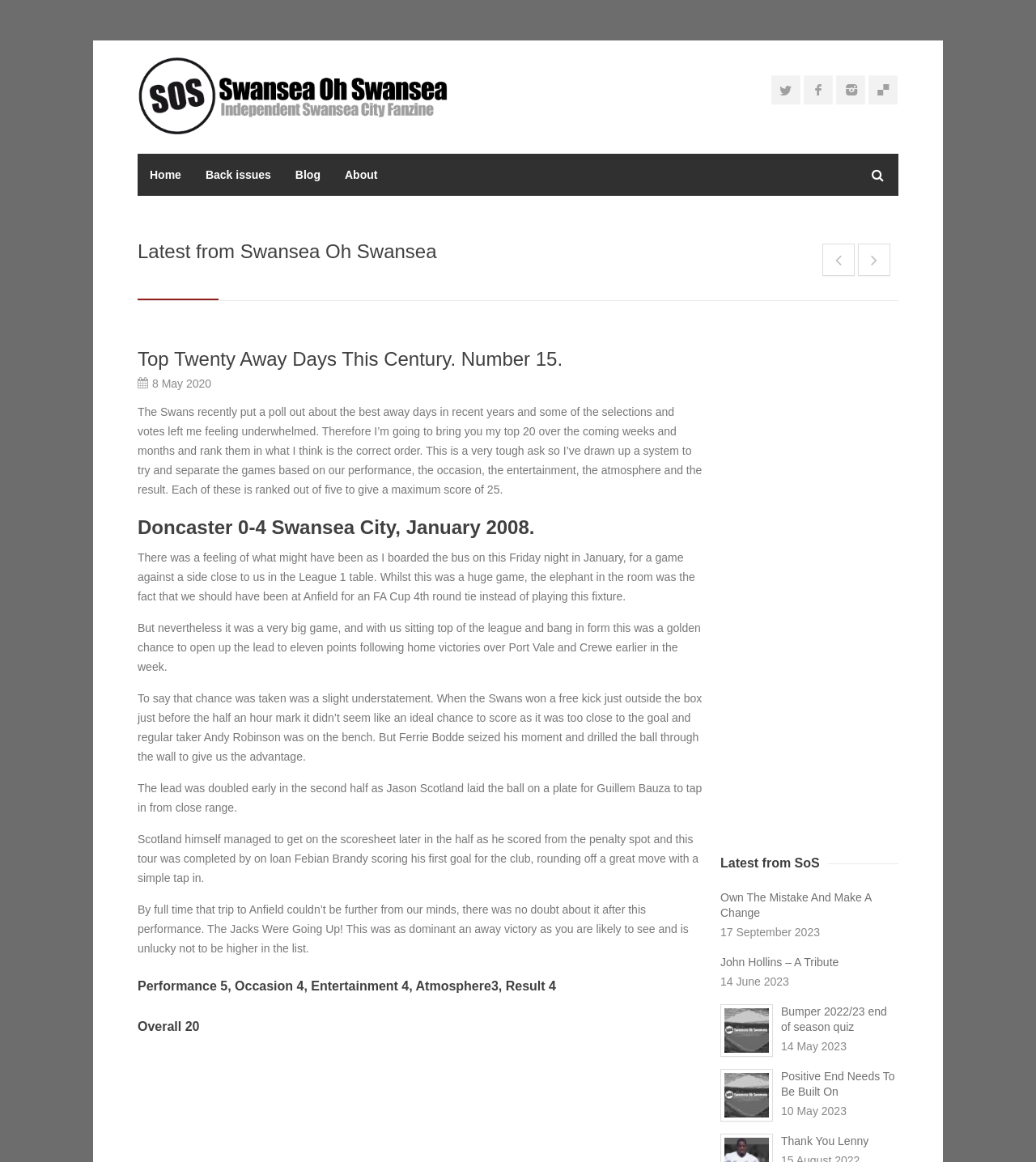Identify the bounding box coordinates of the section to be clicked to complete the task described by the following instruction: "View the 'Latest from Swansea Oh Swansea' section". The coordinates should be four float numbers between 0 and 1, formatted as [left, top, right, bottom].

[0.133, 0.193, 0.867, 0.251]